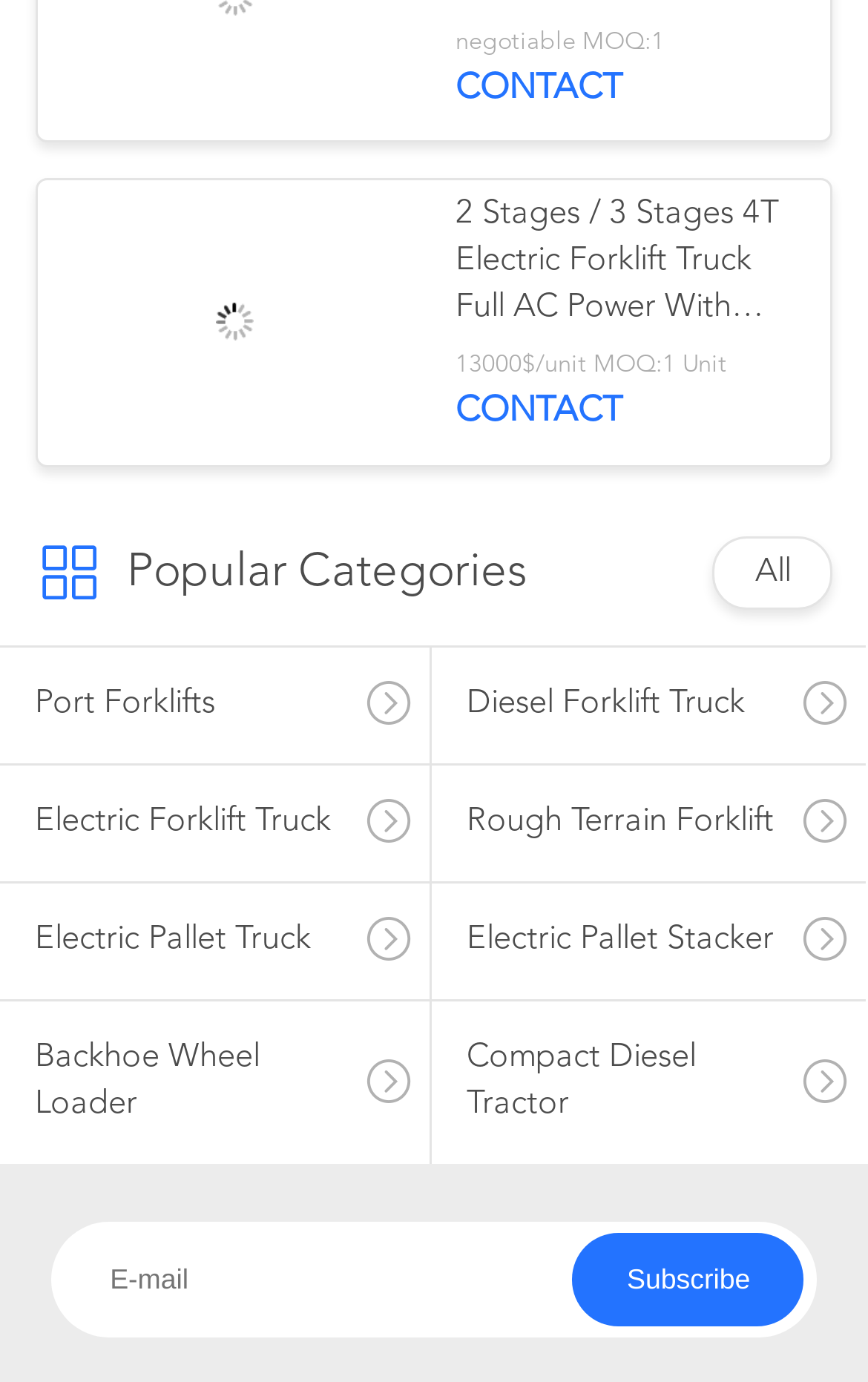Find and provide the bounding box coordinates for the UI element described with: "Subscribe".

[0.66, 0.893, 0.927, 0.96]